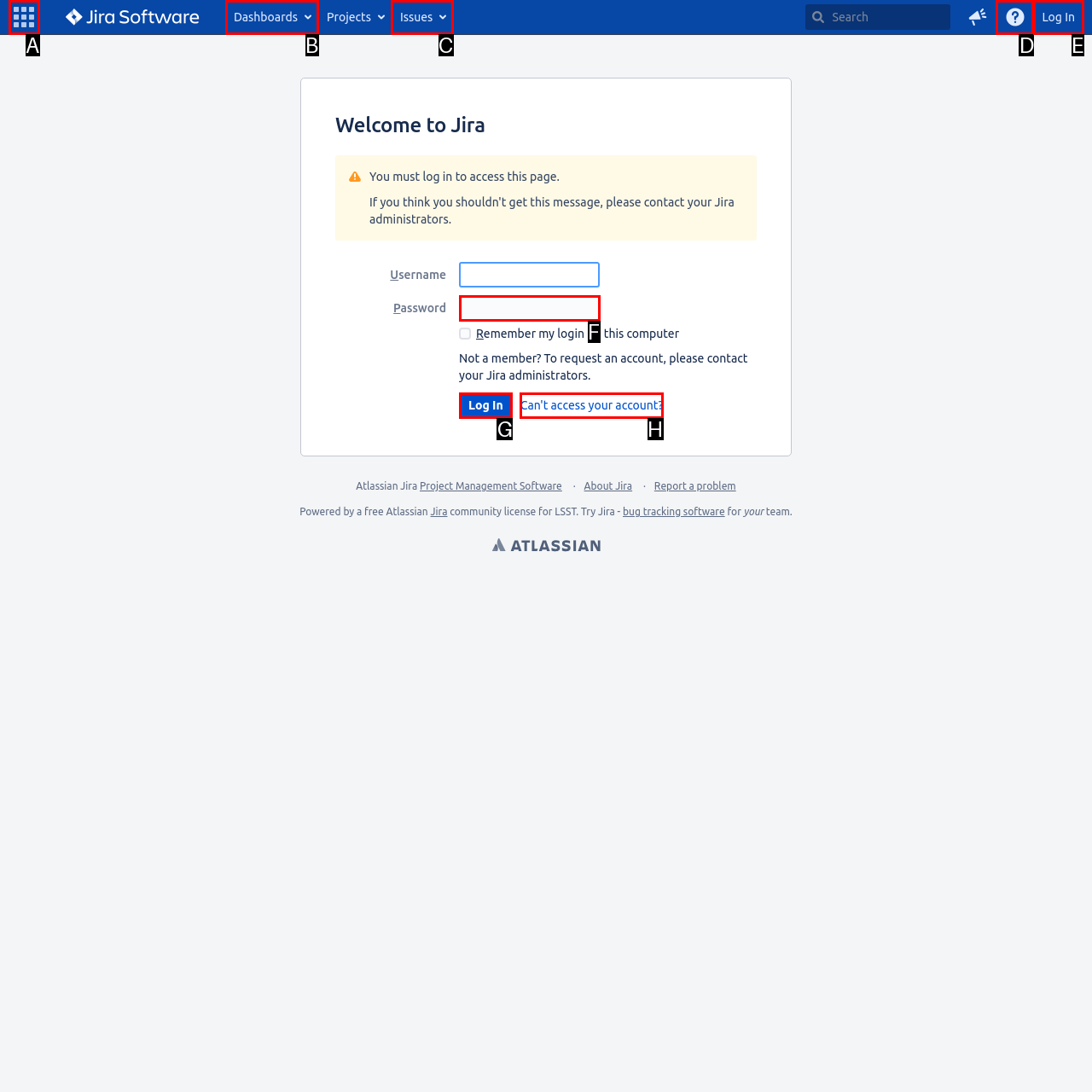Given the description: Dashboards, choose the HTML element that matches it. Indicate your answer with the letter of the option.

B